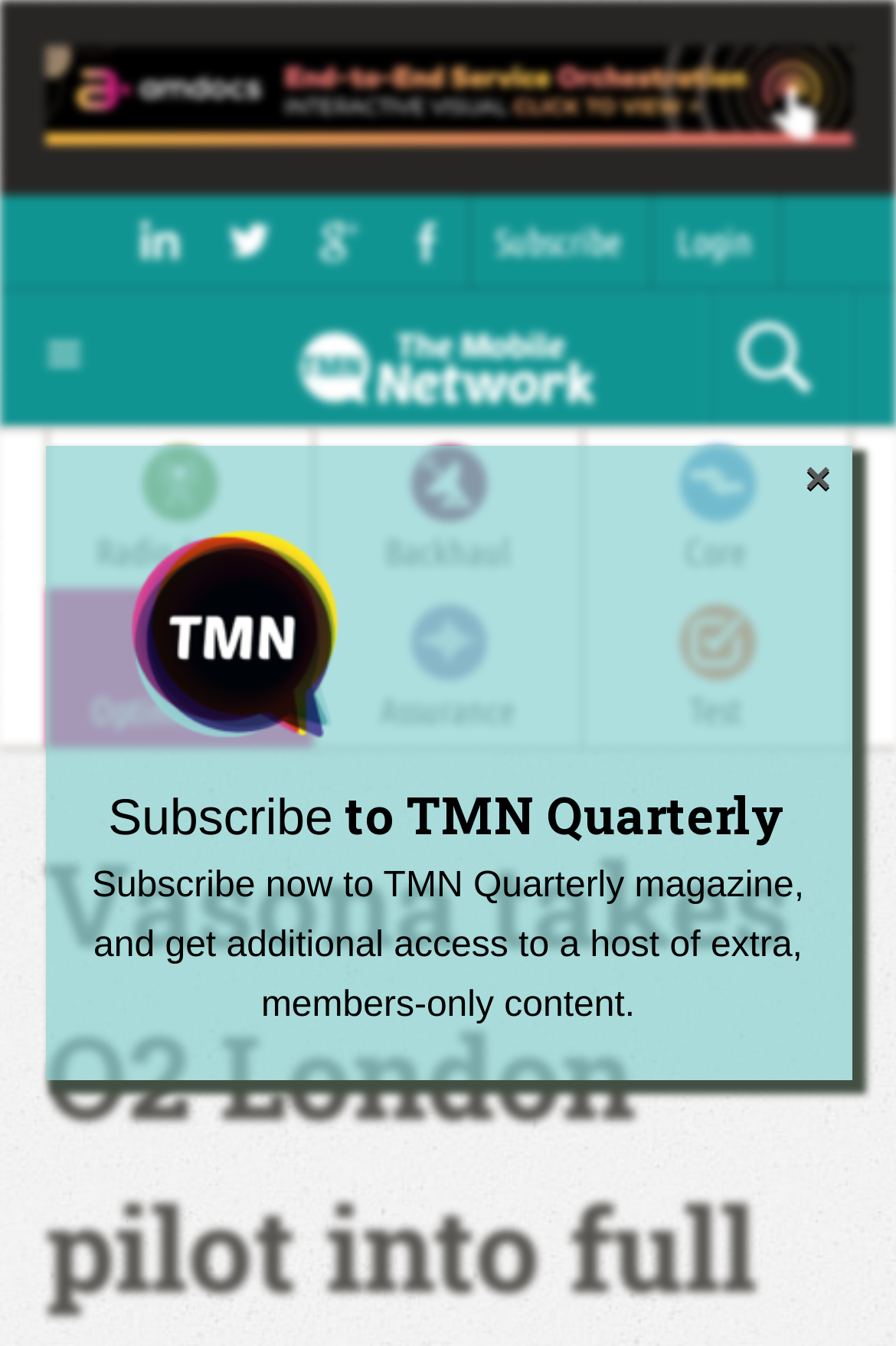Can you find the bounding box coordinates for the element that needs to be clicked to execute this instruction: "Read the article about Vasona's edge-based traffic management tech"? The coordinates should be given as four float numbers between 0 and 1, i.e., [left, top, right, bottom].

[0.101, 0.365, 0.899, 0.577]